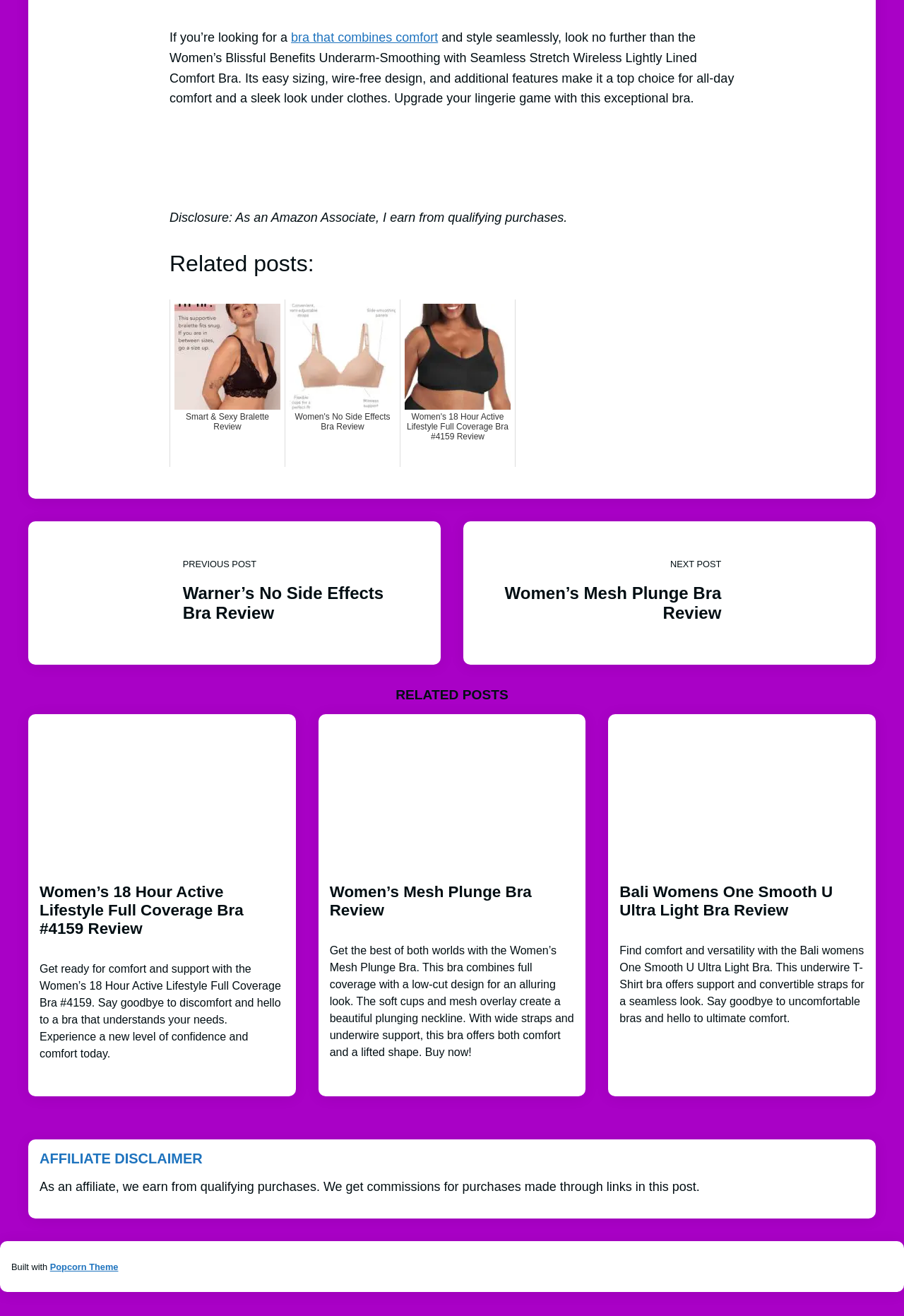How many images are on the webpage? From the image, respond with a single word or brief phrase.

7